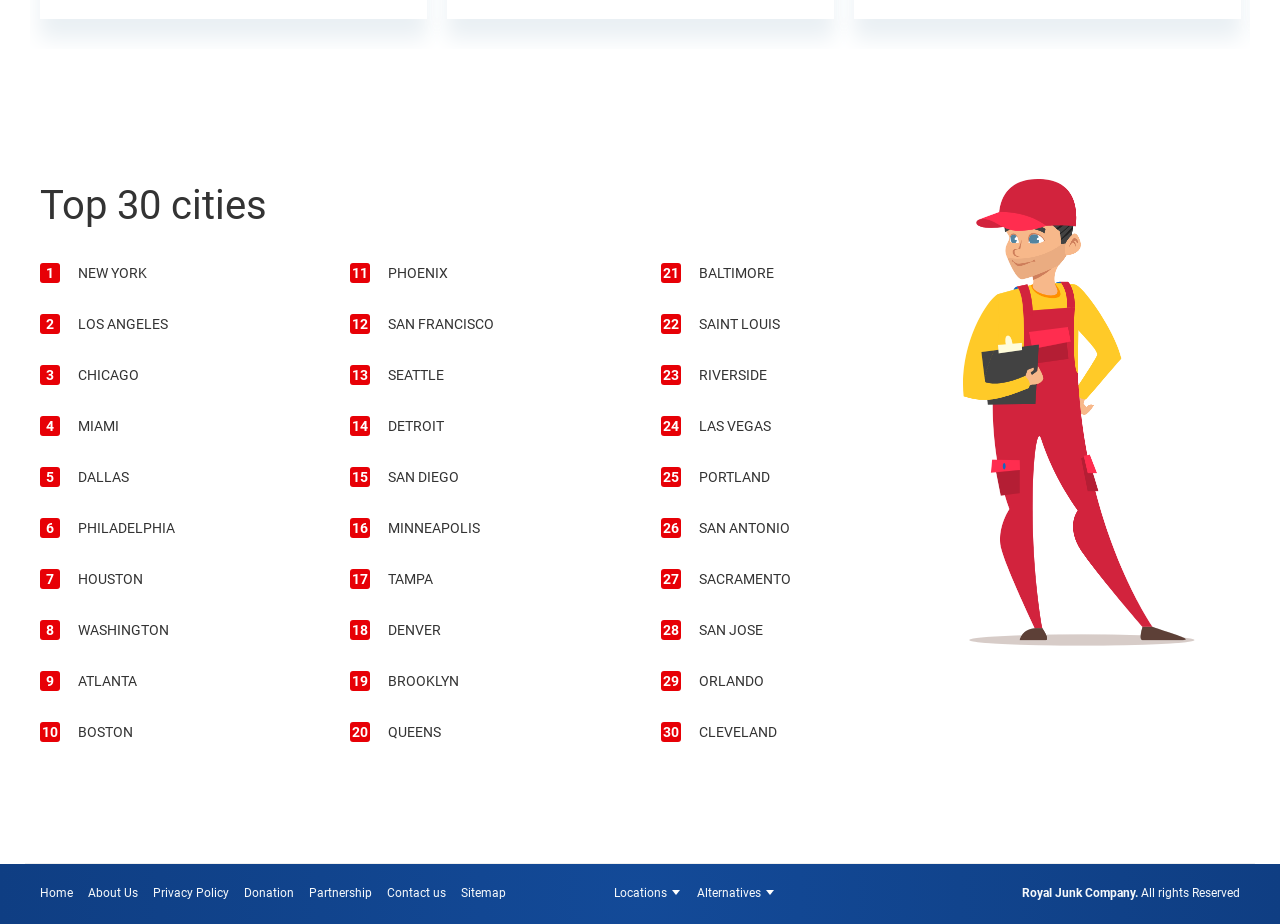What are the two buttons located at the bottom of the page?
Deliver a detailed and extensive answer to the question.

The two buttons can be identified by their labels, 'Locations' and 'Alternatives', which are located at the bottom of the page.